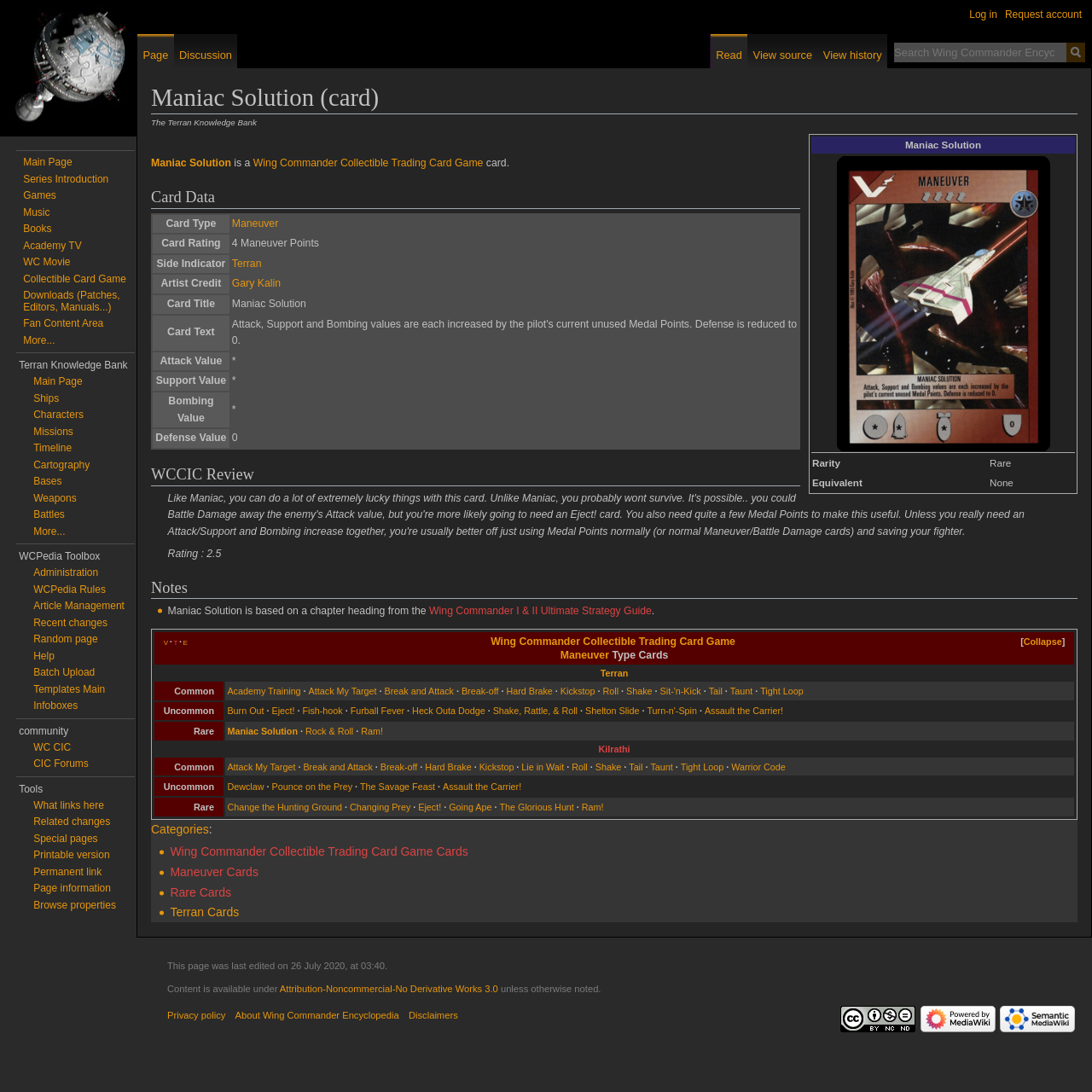Answer the question in one word or a short phrase:
What is the rarity of the card?

Rare